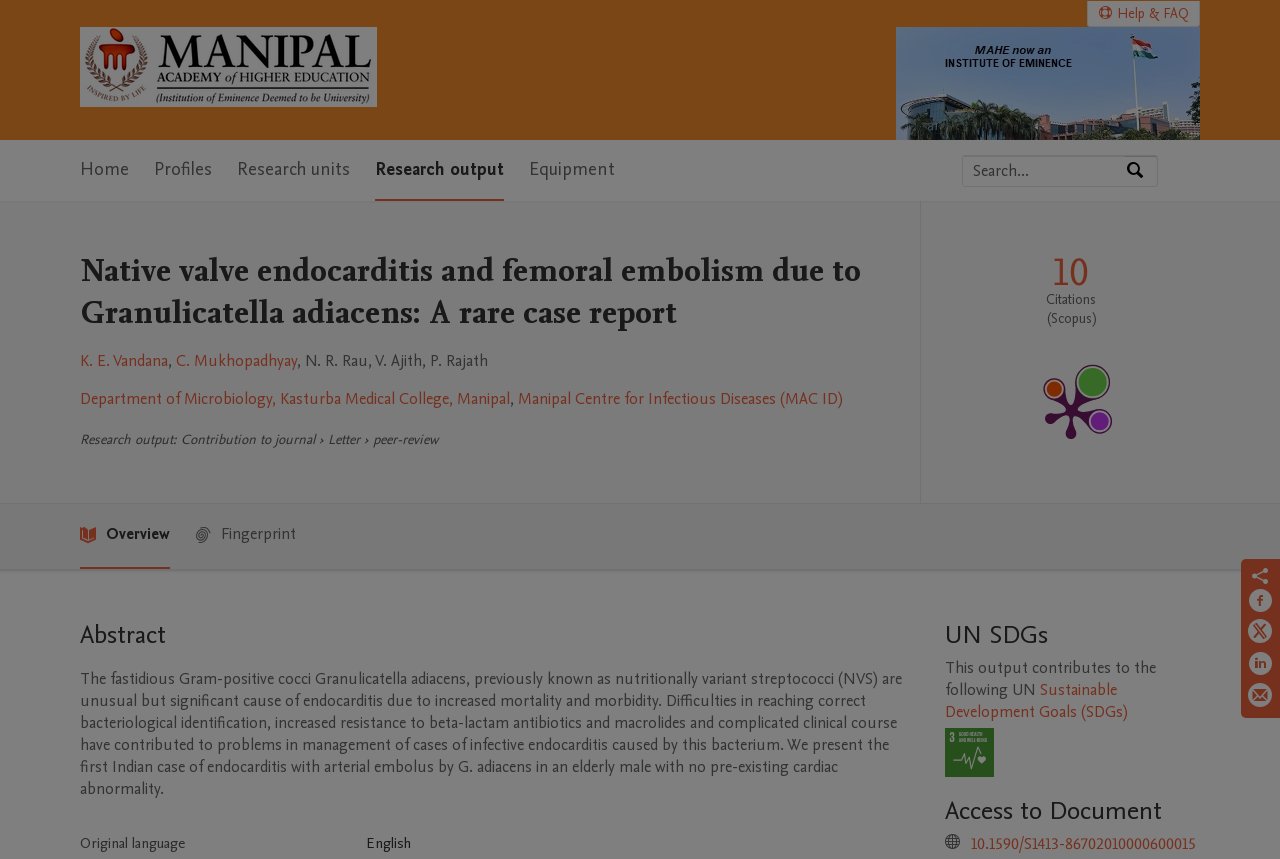Please specify the coordinates of the bounding box for the element that should be clicked to carry out this instruction: "View research output". The coordinates must be four float numbers between 0 and 1, formatted as [left, top, right, bottom].

[0.141, 0.501, 0.246, 0.523]